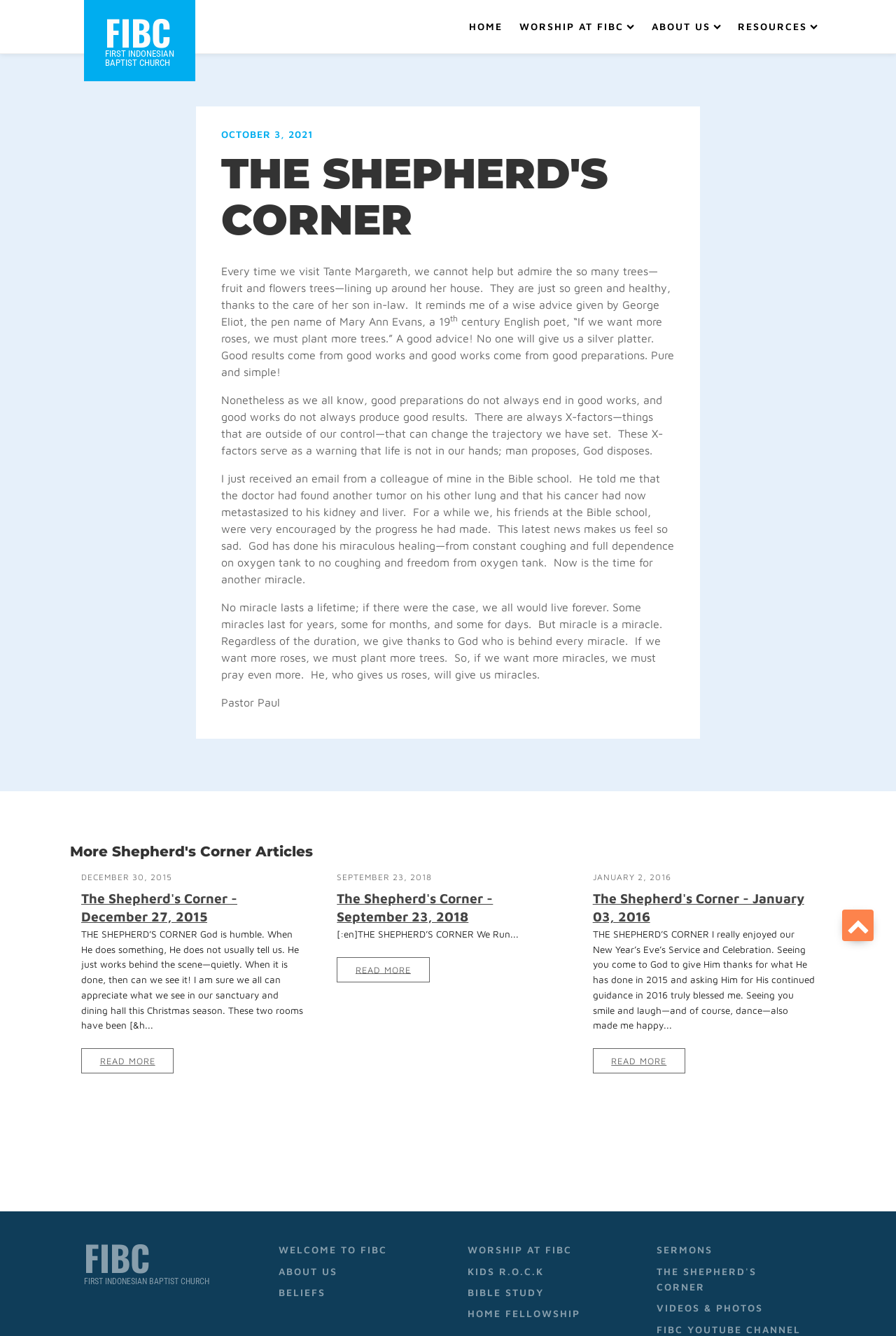Please specify the bounding box coordinates of the element that should be clicked to execute the given instruction: 'View the Leadership Highlights section'. Ensure the coordinates are four float numbers between 0 and 1, expressed as [left, top, right, bottom].

None